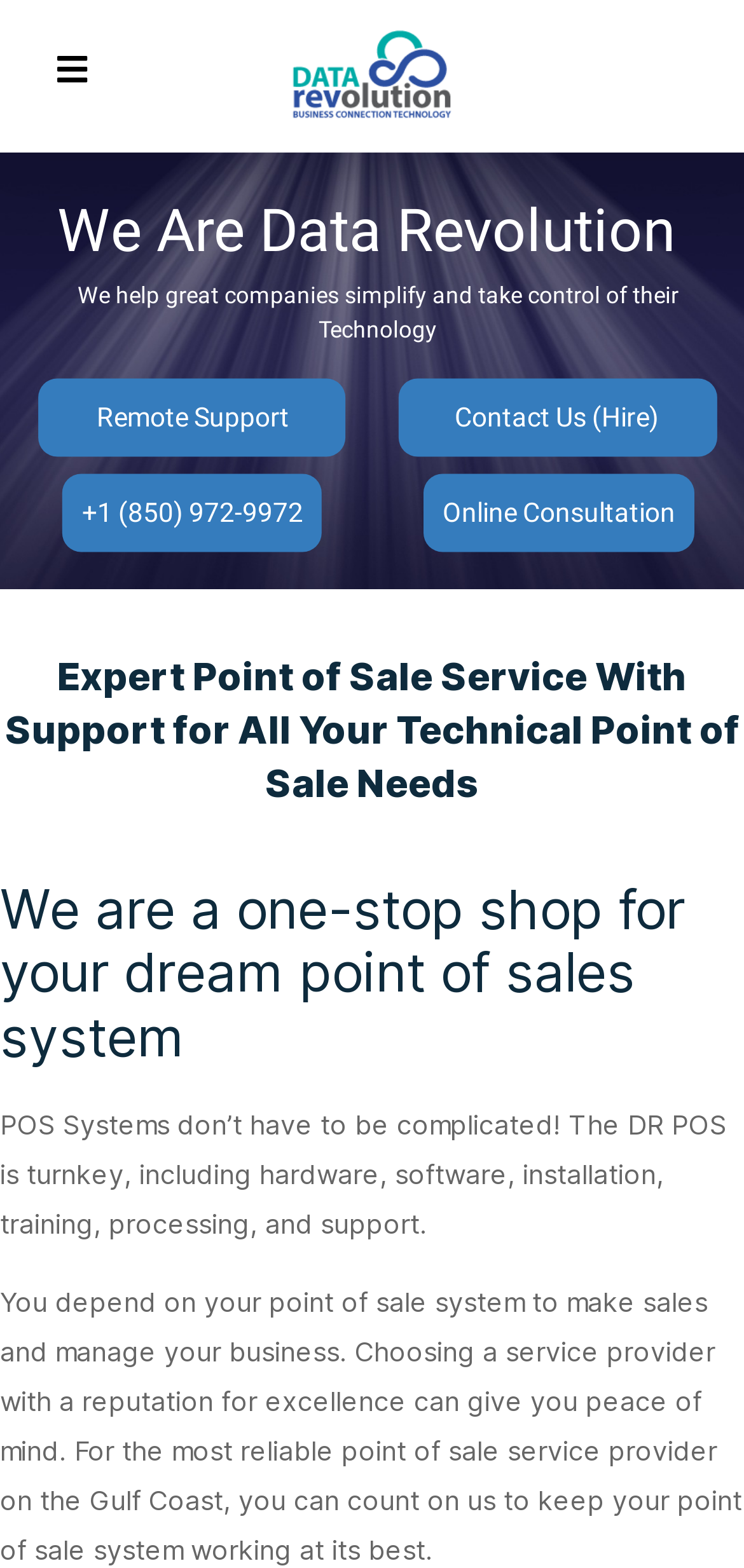What is the logo positioned above?
Based on the image, answer the question with a single word or brief phrase.

Slider Banner